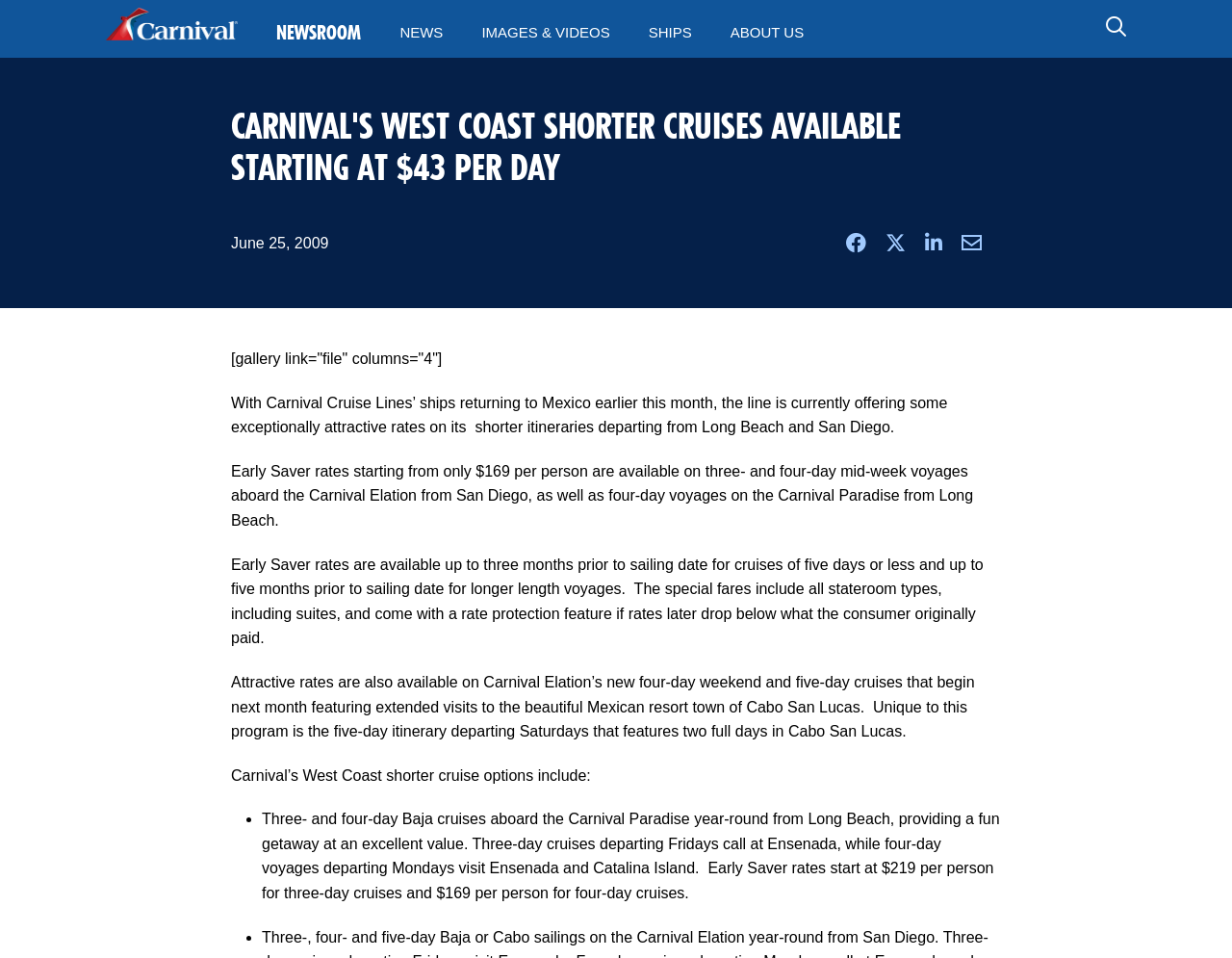Please specify the bounding box coordinates of the region to click in order to perform the following instruction: "Click on NEWS".

[0.309, 0.007, 0.375, 0.061]